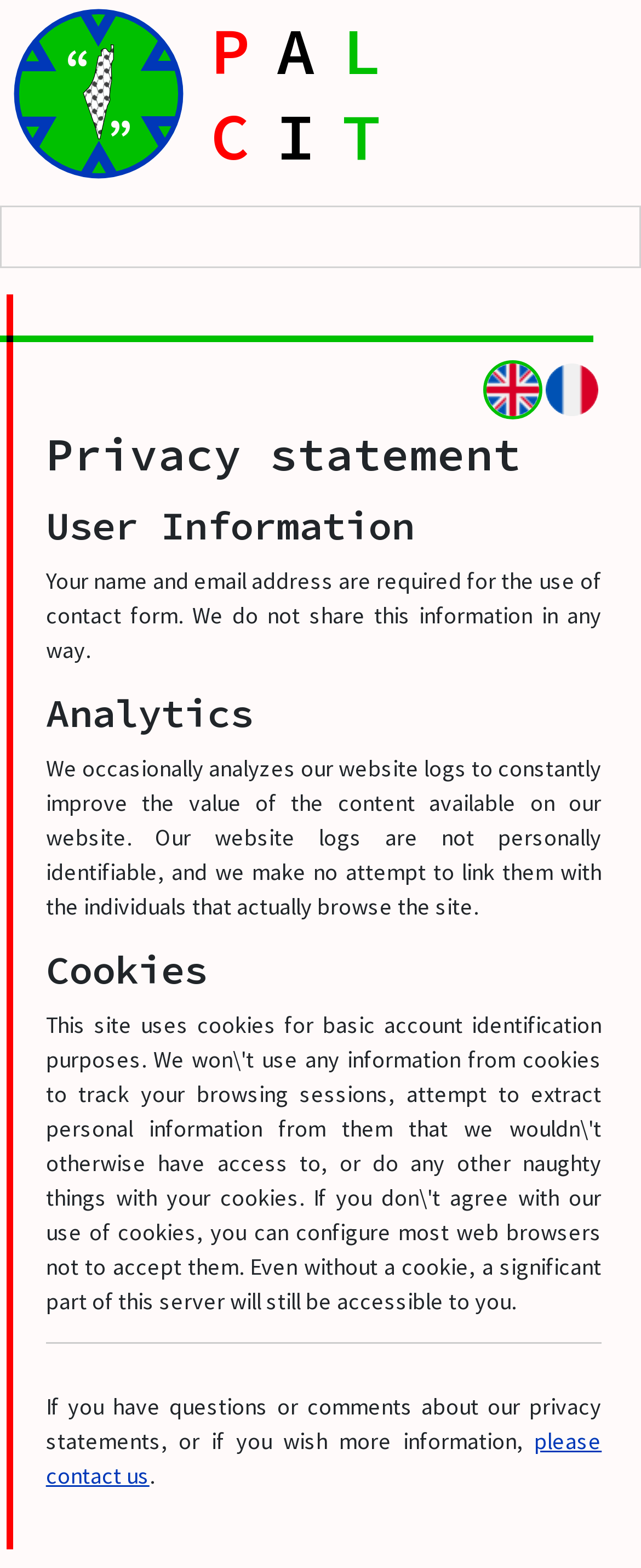Detail the various sections and features present on the webpage.

The webpage is titled "Privacy statement - PALCIT" and has a prominent link "P A L C I T" at the top left corner, accompanied by an SVG icon. Below this, there is a main section that occupies most of the page. 

On the top right corner of the main section, there are two flag icons, one for English and one for French, which are likely language selection options. 

The main content of the page is divided into sections, each with a heading. The first section is titled "Privacy statement", followed by "User Information", which explains that the website requires a name and email address for the contact form, but does not share this information. 

Below this, there are sections titled "Analytics" and "Cookies", which provide information on how the website uses analytics and cookies. The "Analytics" section explains that the website analyzes logs to improve content, but does not attempt to link them to individual users. The "Cookies" section is followed by a horizontal separator line.

At the bottom of the page, there is a section with text that invites users to contact the website if they have questions or comments about the privacy statement. This section includes a link to "please contact us" and ends with a period.